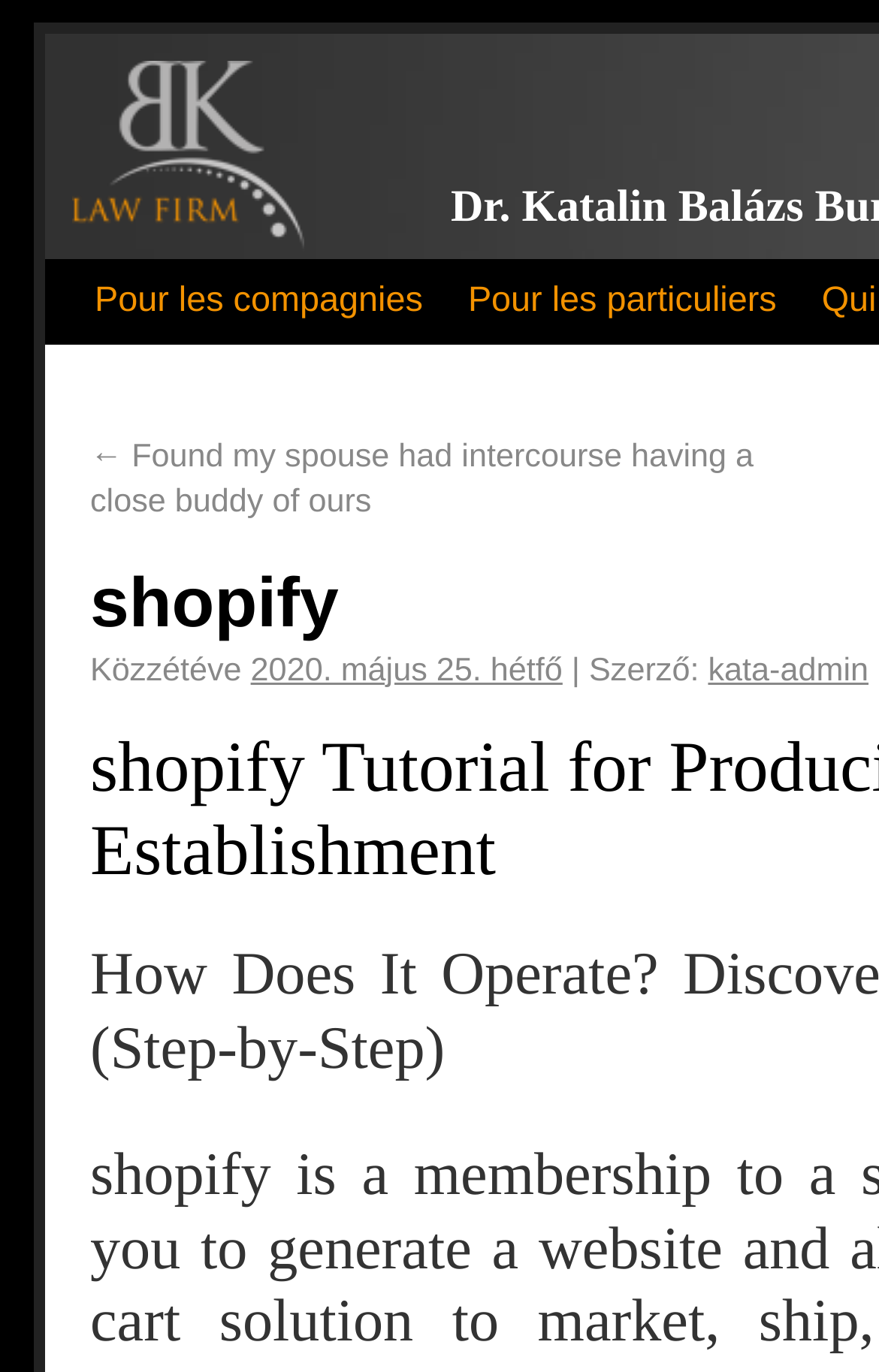Illustrate the webpage thoroughly, mentioning all important details.

The webpage appears to be a blog or article page, with a focus on Shopify tutorials. At the top, there is a header section with three links: "Dr. Katalin Balázs Bureau d'avocat" on the left, "Pour les compagnies" in the middle, and "Pour les particuliers" on the right.

Below the header, there is a main content section. The first element in this section is a link with a provocative title "← Found my spouse had intercourse having a close buddy of ours". This link is positioned on the left side of the page, taking up about half of the width.

To the right of the link, there are four static text elements arranged vertically. The first text element says "Közzétéve", the second is a date "2020. május 25. hétfő", the third is a vertical bar "|", and the fourth says "Szerző:". These text elements are positioned on the right side of the page, above the midpoint.

Below the date and author information, there is another link "kata-admin", which is positioned on the right side of the page. 

Further down the page, there is a static text element "(Step-by-Step)" positioned on the left side of the page, near the bottom. This text element appears to be related to the Shopify tutorial mentioned in the meta description.